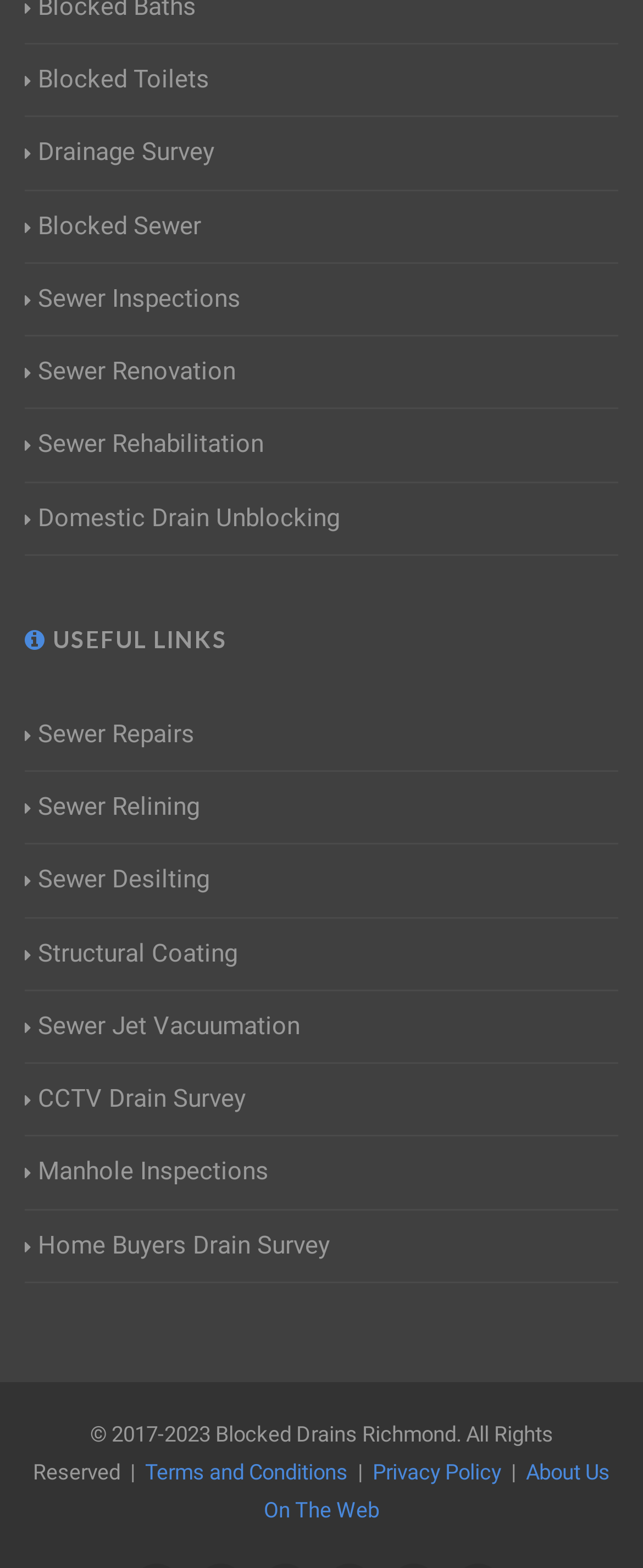What is the purpose of the 'Home Buyers Drain Survey' service?
Please utilize the information in the image to give a detailed response to the question.

The link 'Home Buyers Drain Survey' suggests that this service is specifically designed for people who are buying a home, likely to inspect the drainage system of the property.